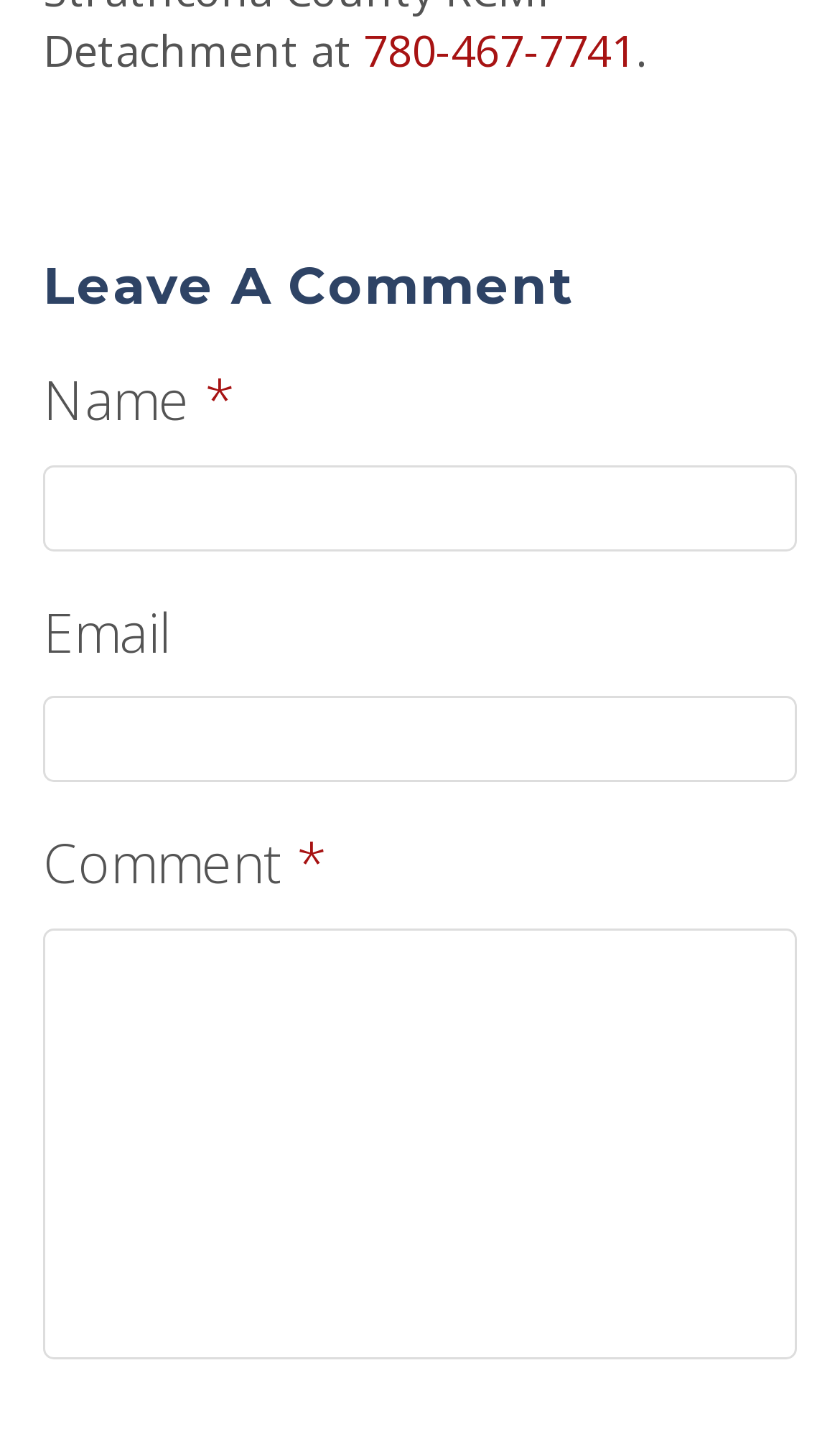What is the phone number on the top?
Answer with a single word or phrase, using the screenshot for reference.

780-467-7741